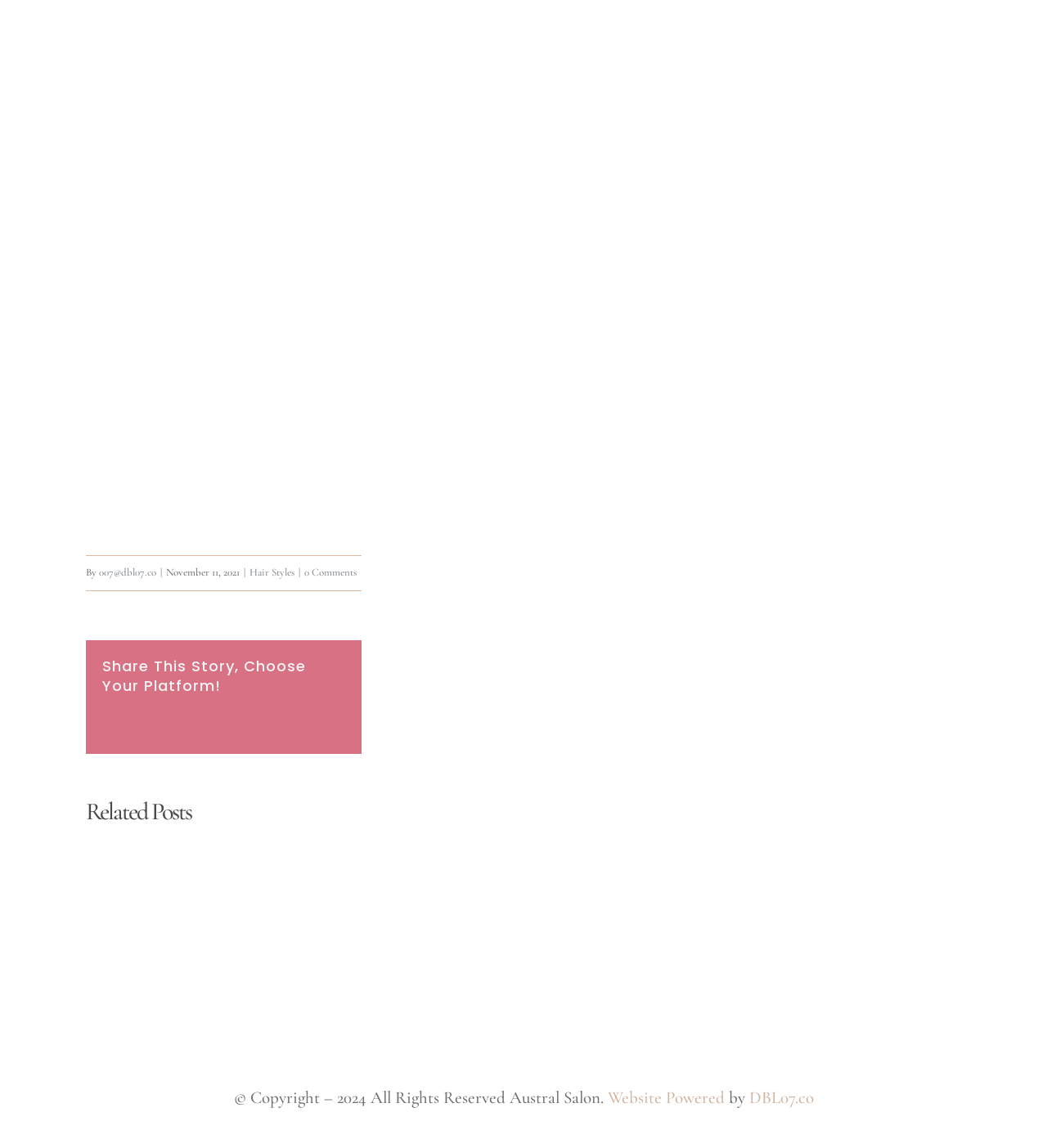Use a single word or phrase to answer the question:
What is the name of the salon that owns the copyright?

Austral Salon